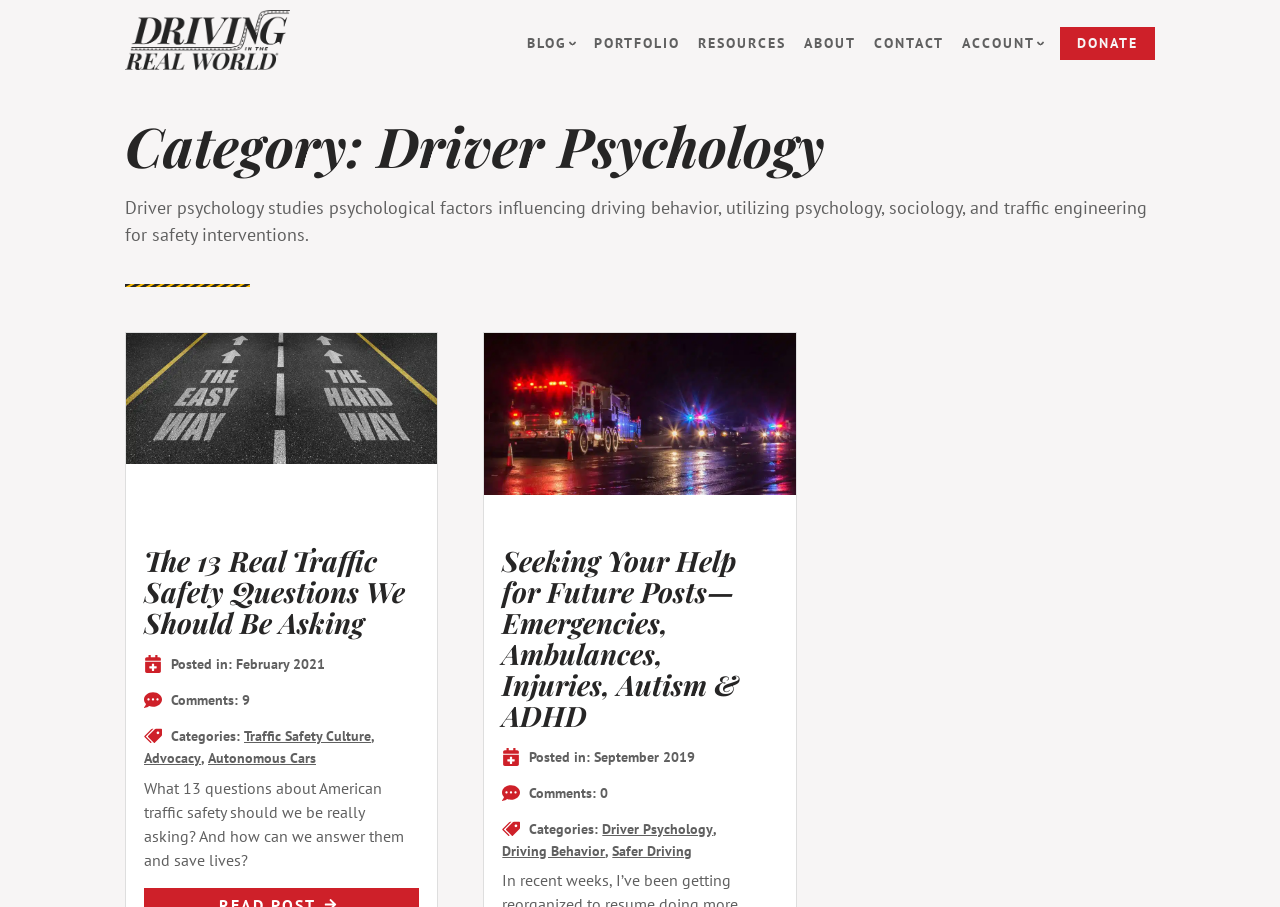What is the position of the 'BLOG' link?
With the help of the image, please provide a detailed response to the question.

I found the position of the 'BLOG' link by looking at its bounding box coordinates [0.412, 0.04, 0.443, 0.056], which indicates that it is located at the top-right of the webpage.